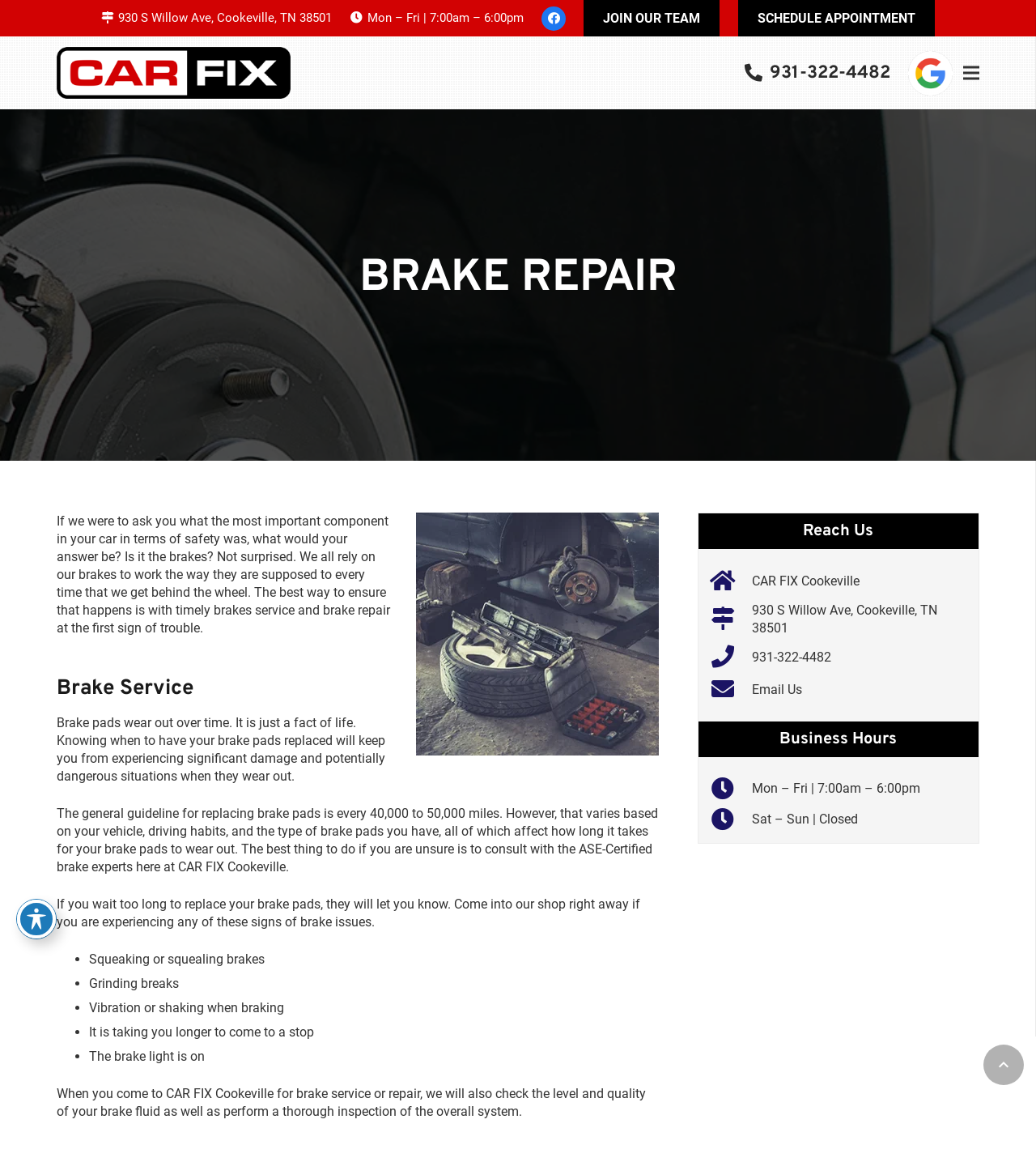Can you find the bounding box coordinates for the element to click on to achieve the instruction: "Click the SCHEDULE APPOINTMENT link"?

[0.712, 0.0, 0.902, 0.031]